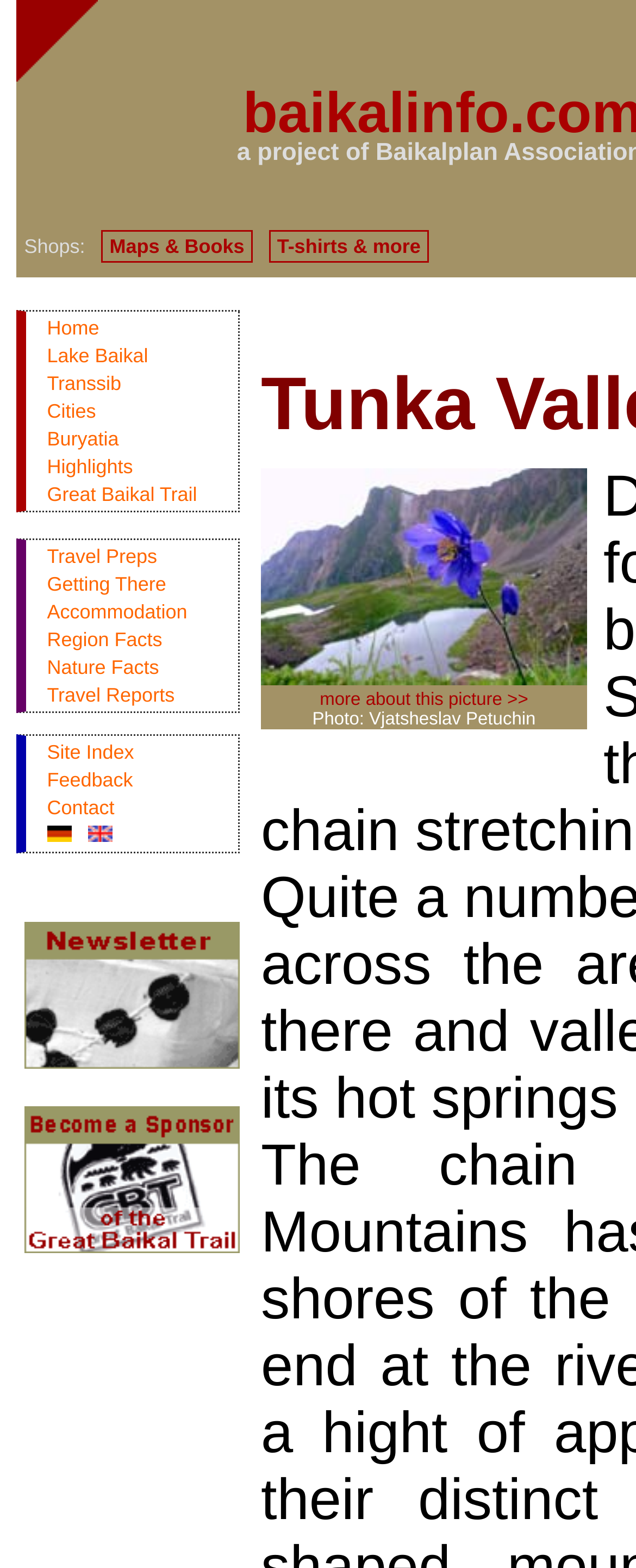Determine the bounding box coordinates for the area you should click to complete the following instruction: "Switch to English".

[0.138, 0.525, 0.176, 0.54]